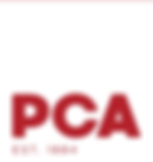Give a thorough description of the image, including any visible elements and their relationships.

The image features the logo of PCA (Painting Contractors Association), a professional organization that represents the interests of painting contractors in the industry. The logo is prominently displayed, emphasizing the acronym 'PCA' in bold red lettering, with the words "EST. 1980" below, indicating the establishment year of the association. This logo symbolizes quality and professionalism in painting services, reflecting the commitment to industry standards and excellence in craftsmanship. The design conveys a sense of trust and credibility, appealing to both contractors and clients seeking reliable painting services.